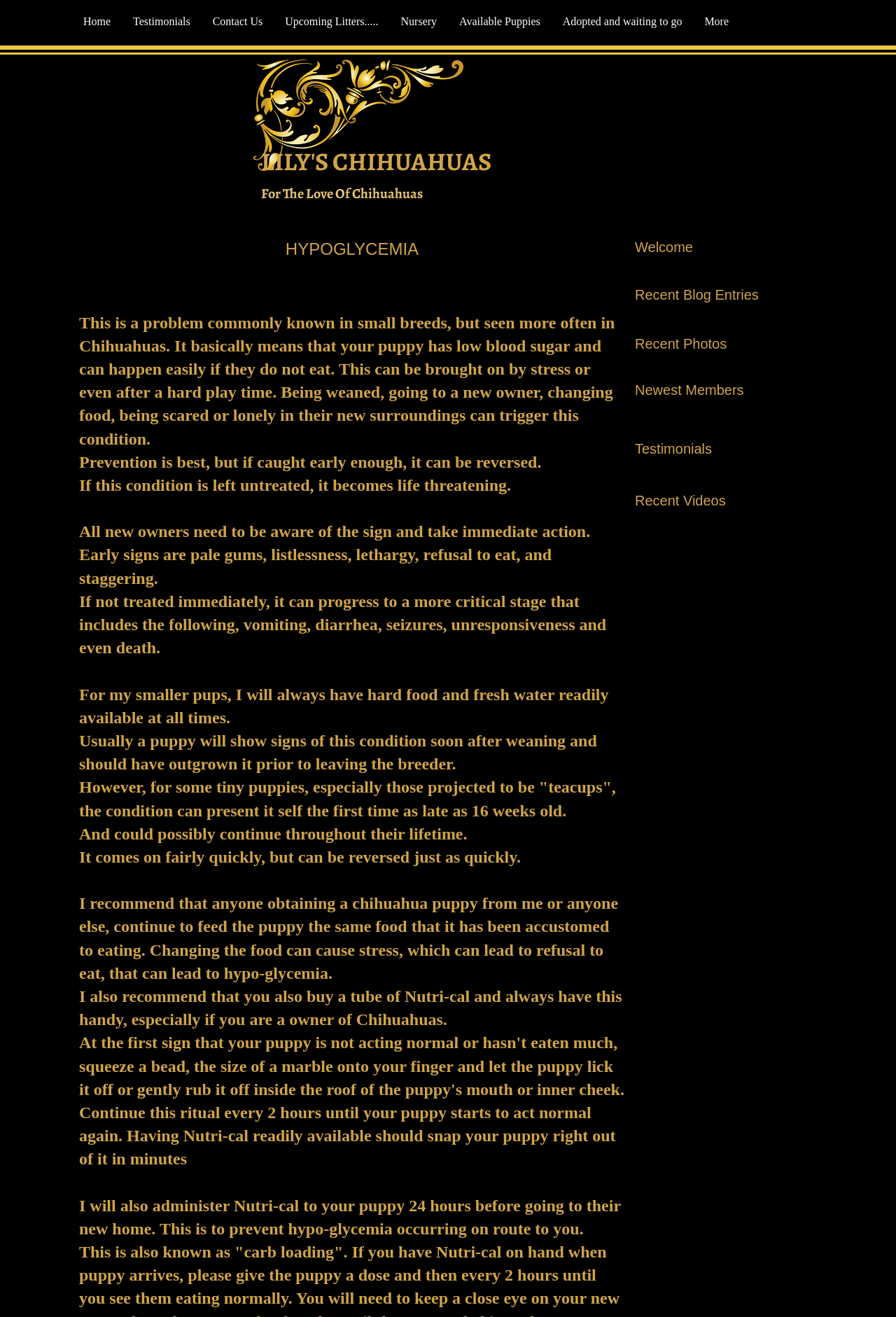What is the name of the website?
Provide a concise answer using a single word or phrase based on the image.

For The Love Of Chihuahuas